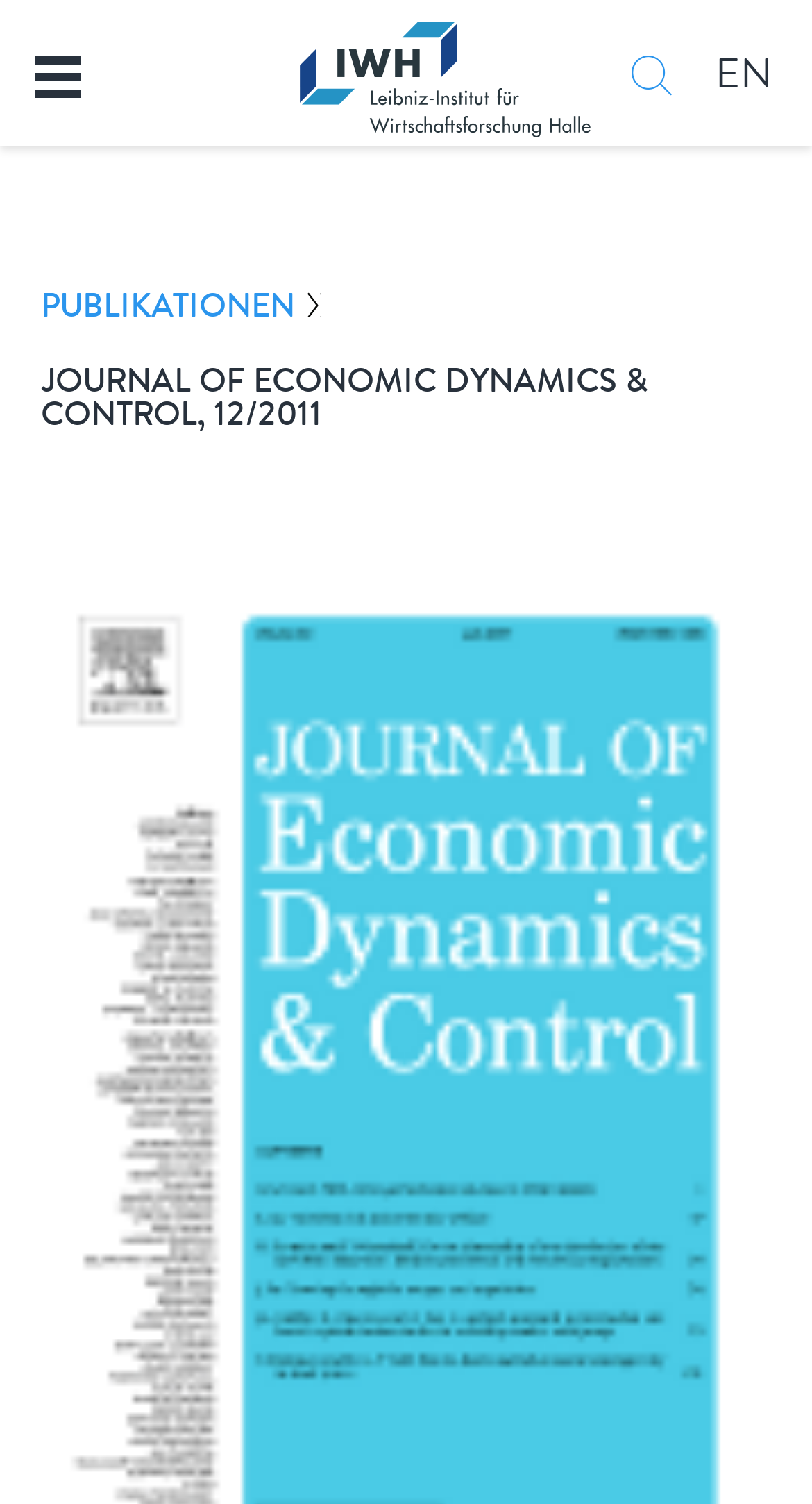What language is the webpage currently in?
Please answer the question with a detailed response using the information from the screenshot.

The language of the webpage is indicated by the link 'EN' located at the top right corner of the webpage, with a bounding box coordinate of [0.881, 0.037, 0.95, 0.065].